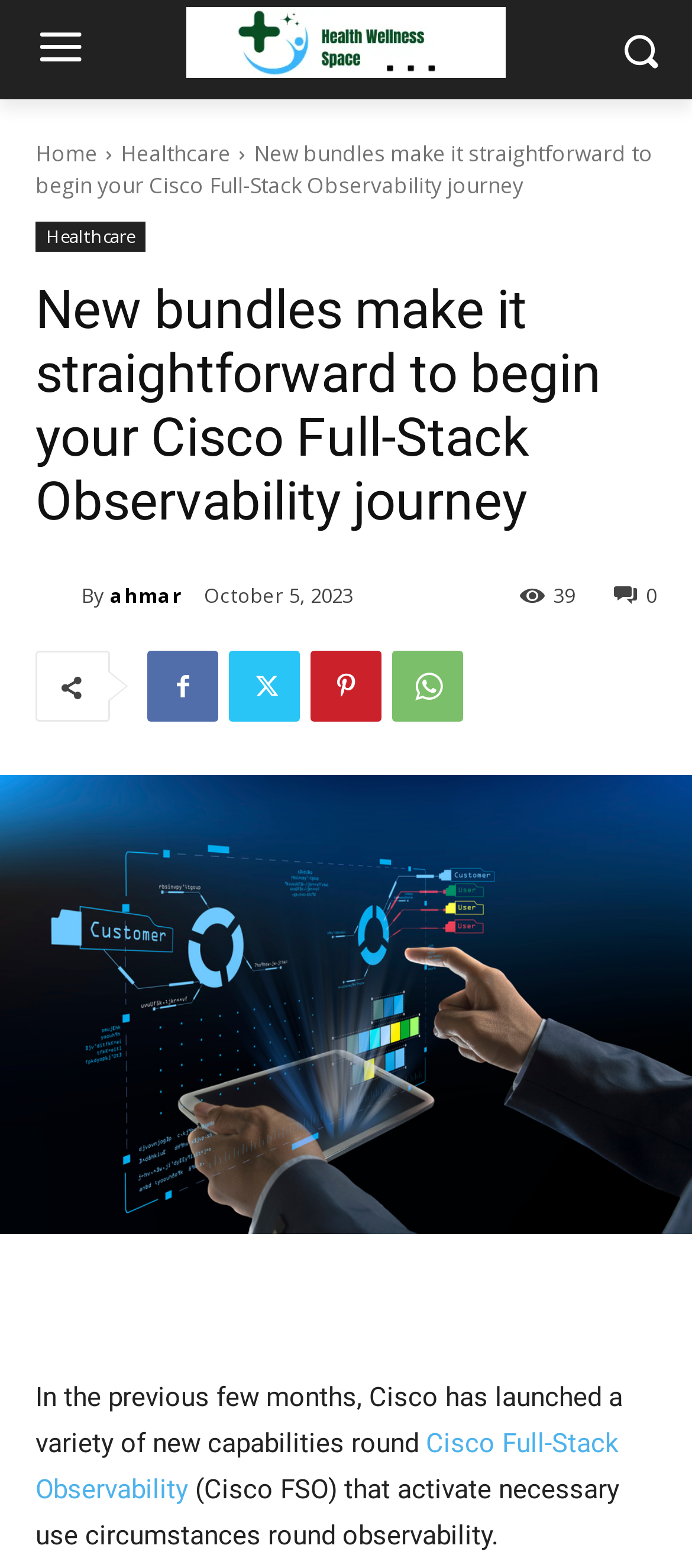What is the name of the company mentioned?
Could you answer the question in a detailed manner, providing as much information as possible?

The company name 'Cisco' is mentioned in the text 'New bundles make it straightforward to begin your Cisco Full-Stack Observability journey' and also in the link 'Cisco Full-Stack Observability'.